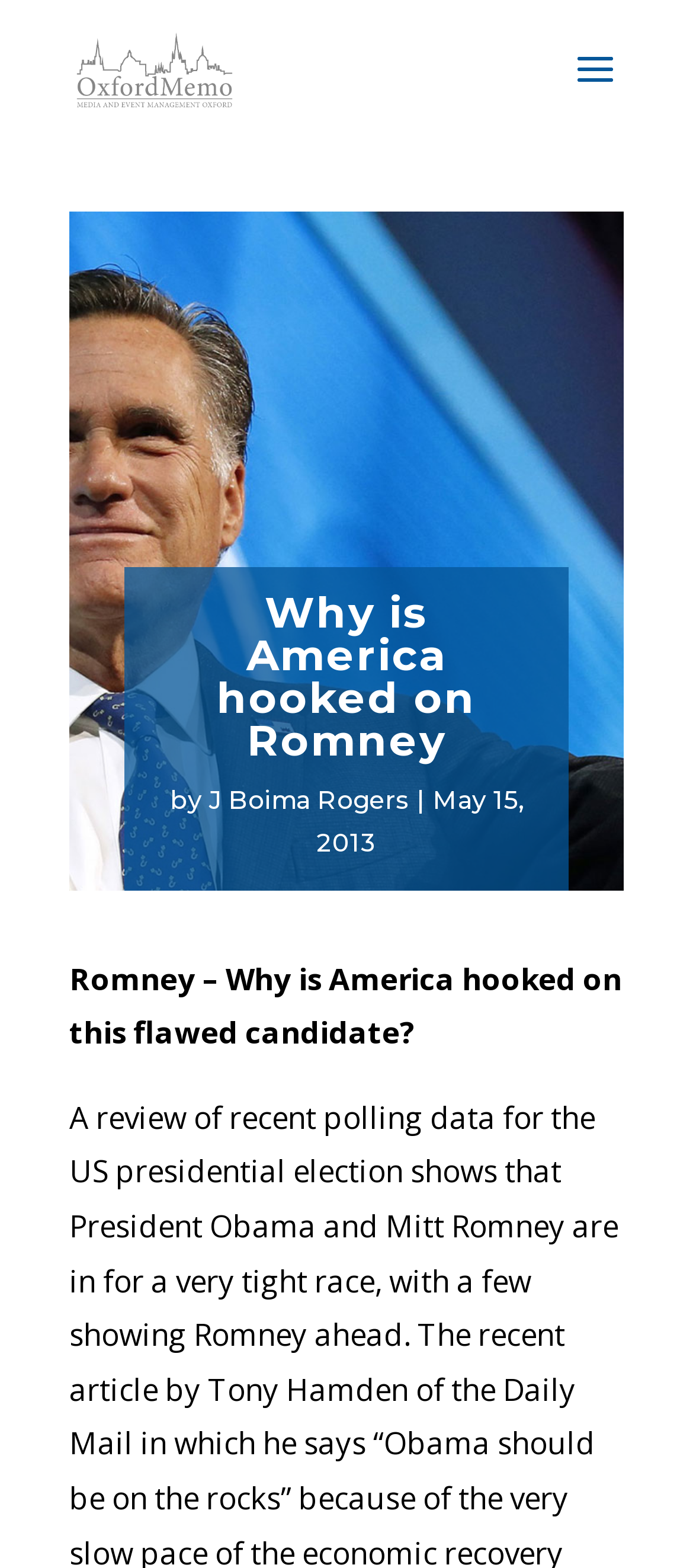Articulate a detailed summary of the webpage's content and design.

The webpage appears to be an article or blog post discussing the topic "Why is America hooked on Romney". At the top, there is a link to "Media and Event Management Oxford" accompanied by an image with the same name, positioned slightly above the link. 

Below this, there is a search bar spanning across the top of the page. 

The main content of the webpage begins with a heading that reads "Why is America hooked on Romney", which is centered on the page. Below the heading, there is a byline that reads "by J Boima Rogers", followed by the date "May 15, 2013". 

The main article text starts with the sentence "Romney – Why is America hooked on this flawed candidate?", which is positioned below the byline and date.